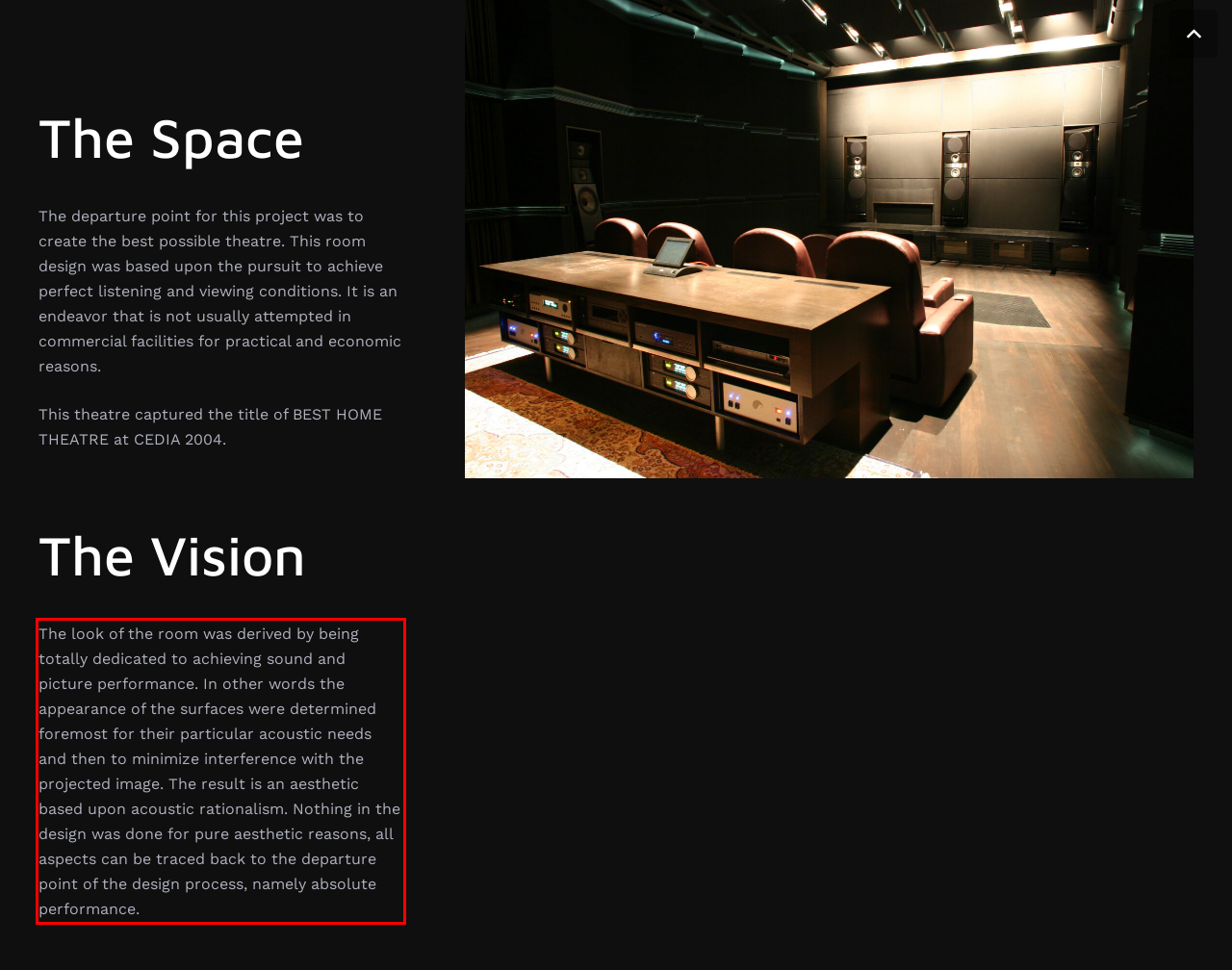Given a screenshot of a webpage, locate the red bounding box and extract the text it encloses.

The look of the room was derived by being totally dedicated to achieving sound and picture performance. In other words the appearance of the surfaces were determined foremost for their particular acoustic needs and then to minimize interference with the projected image. The result is an aesthetic based upon acoustic rationalism. Nothing in the design was done for pure aesthetic reasons, all aspects can be traced back to the departure point of the design process, namely absolute performance.